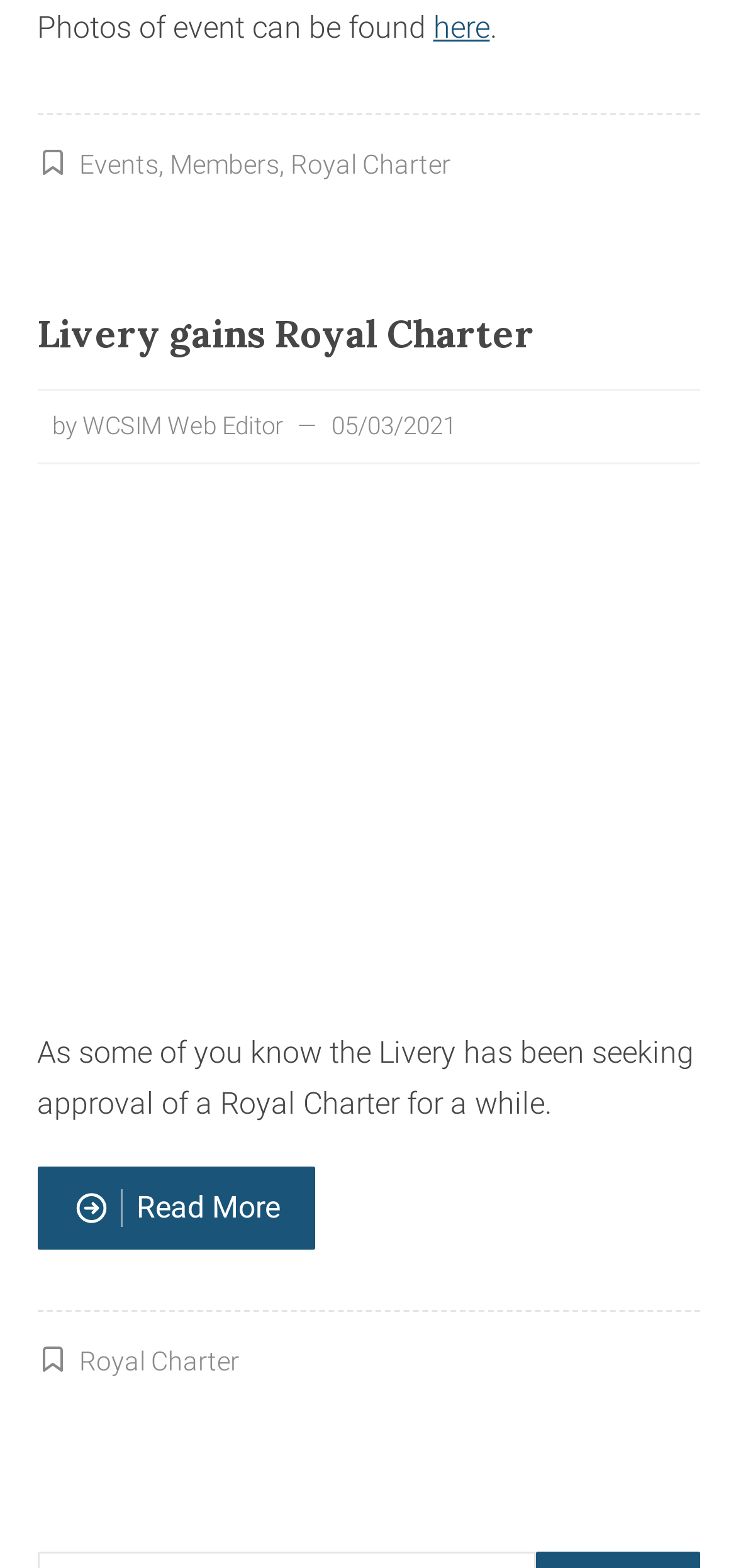Please determine the bounding box coordinates for the element with the description: "Livery gains Royal Charter".

[0.05, 0.197, 0.726, 0.228]